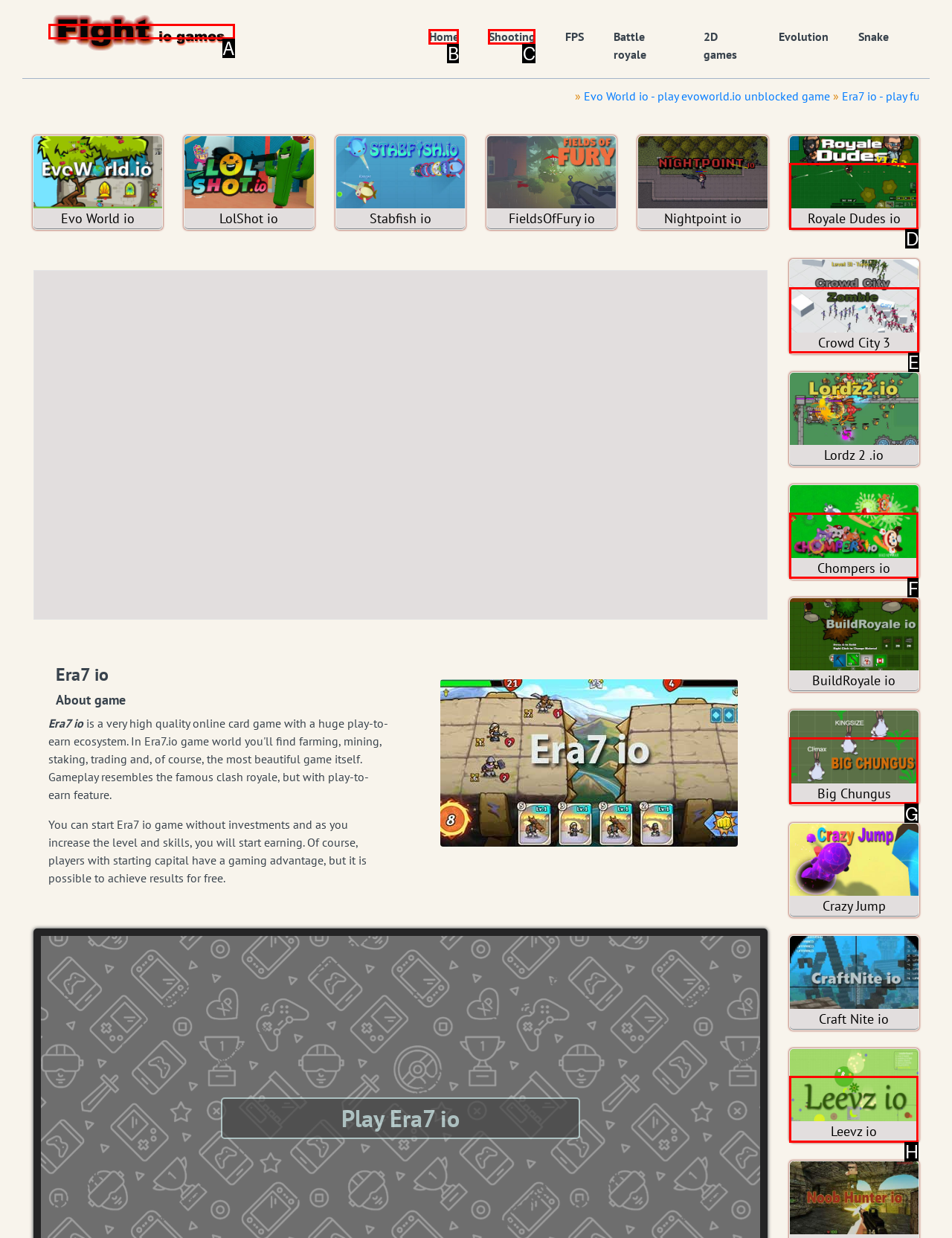Determine which HTML element to click on in order to complete the action: Play the 'Crowd City 3' game.
Reply with the letter of the selected option.

E